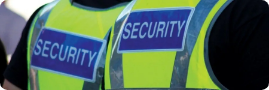Answer the question below in one word or phrase:
Where do the security personnel work?

Manchester